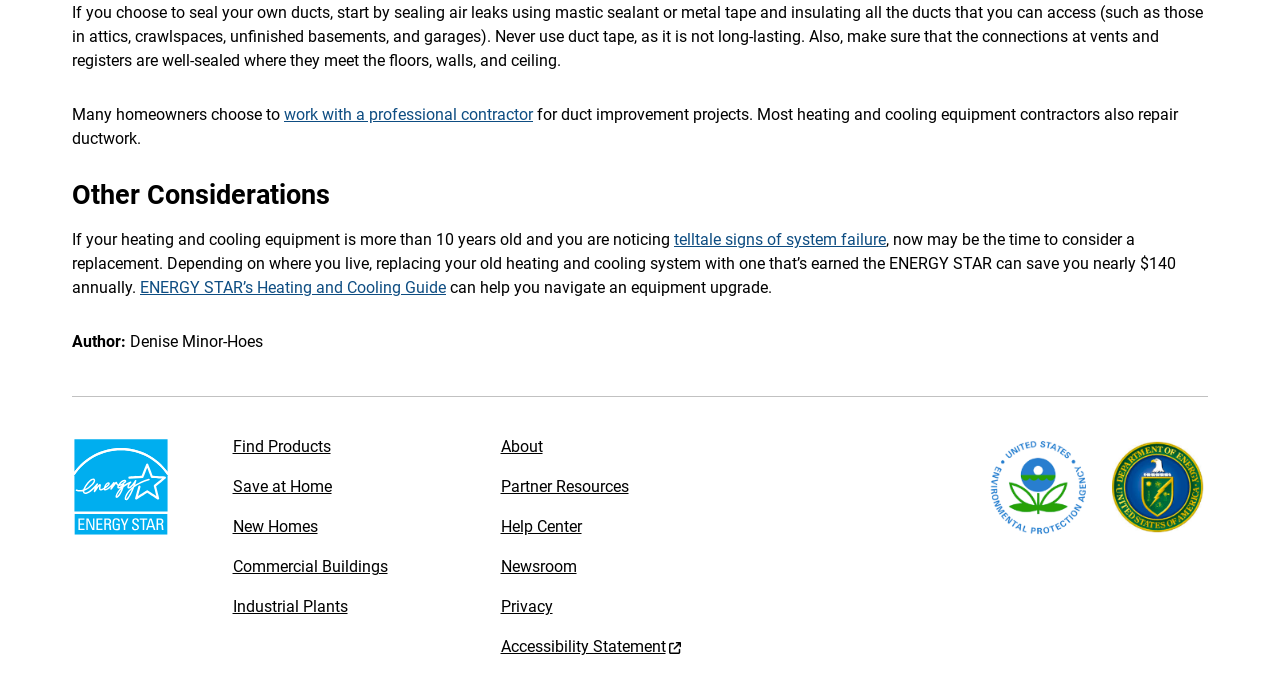Provide your answer to the question using just one word or phrase: Who is the author of the webpage content?

Denise Minor-Hoes